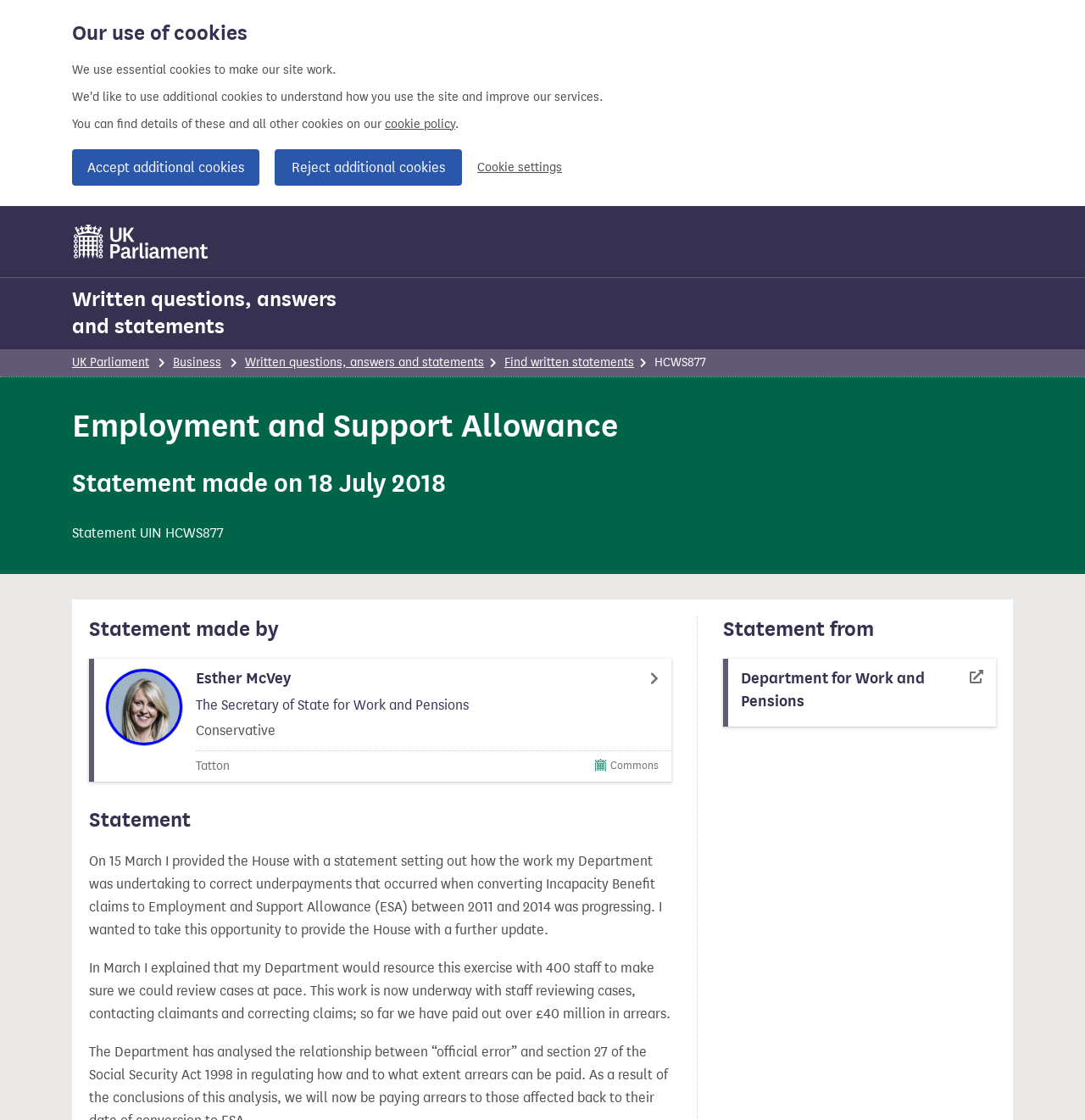Consider the image and give a detailed and elaborate answer to the question: 
When was the statement made by Esther McVey?

I found the answer in the heading 'Statement made on 18 July 2018' which is associated with the statement made by Esther McVey.